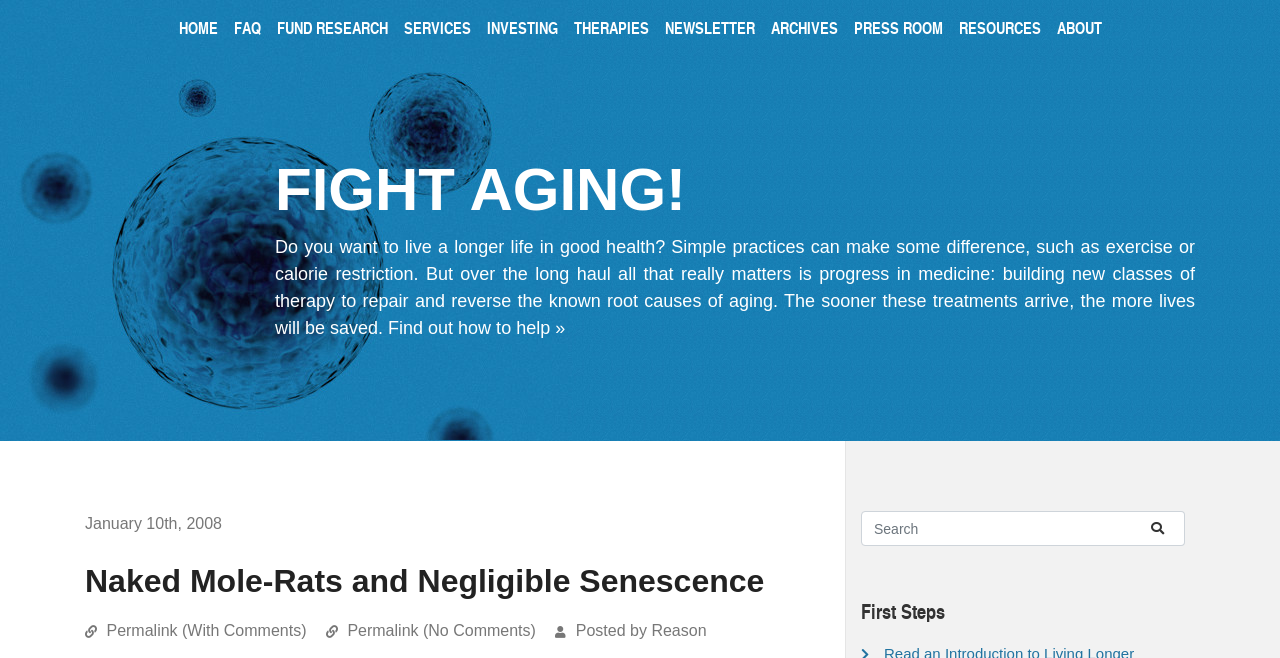Please specify the bounding box coordinates of the region to click in order to perform the following instruction: "Search for something".

[0.673, 0.777, 0.884, 0.83]